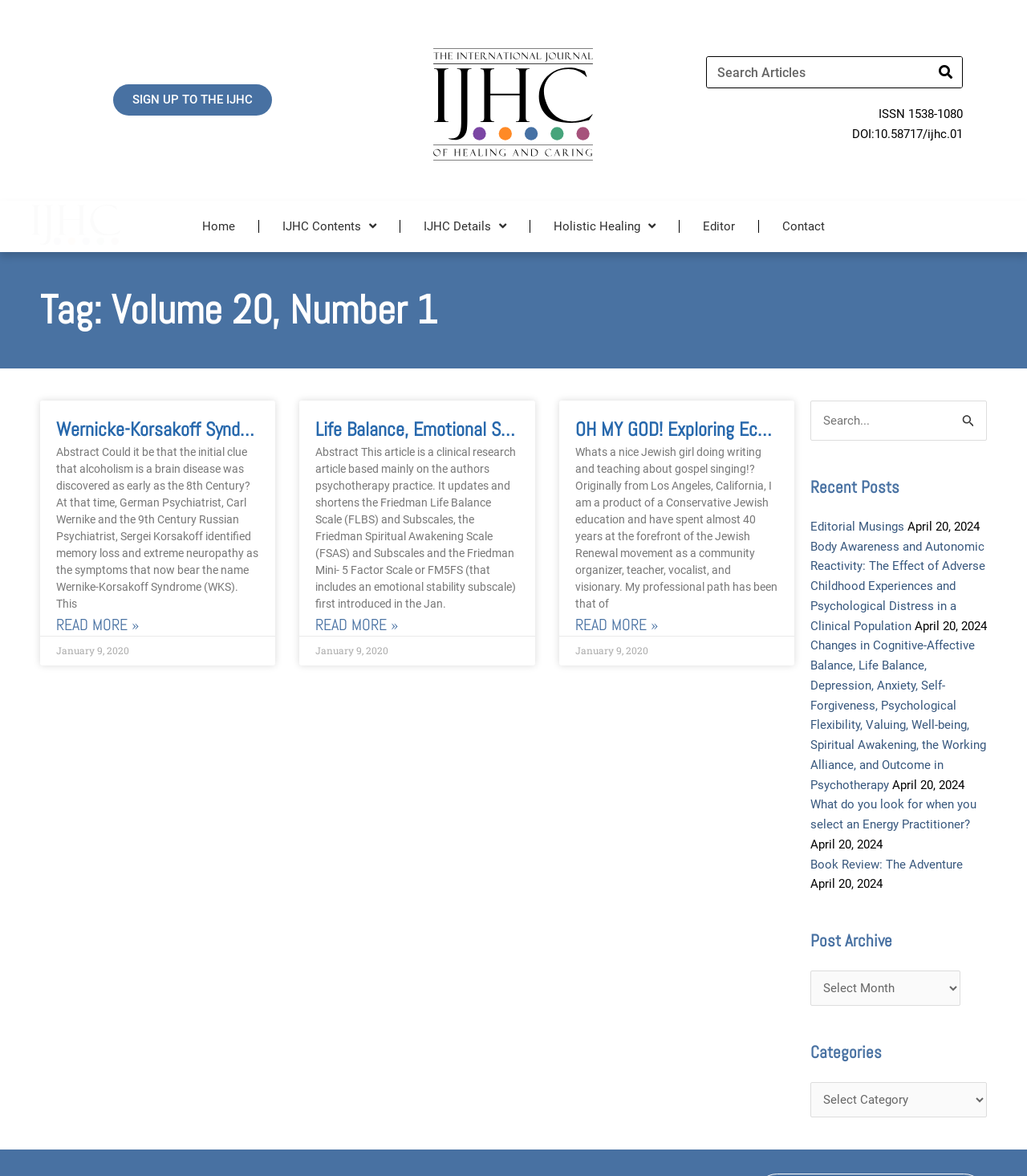Identify the bounding box coordinates of the section that should be clicked to achieve the task described: "Search for articles".

[0.687, 0.048, 0.937, 0.075]